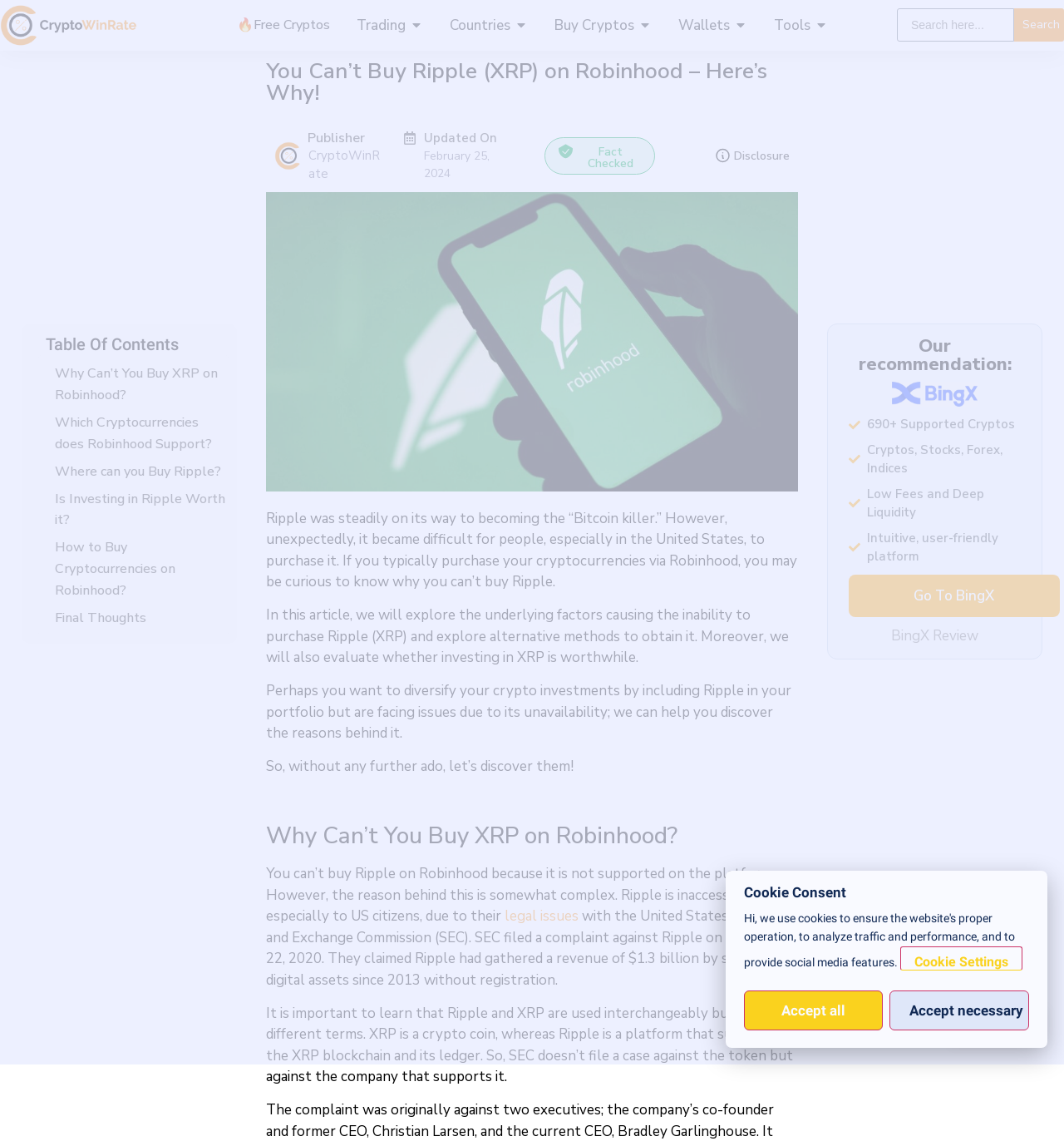Find the bounding box coordinates corresponding to the UI element with the description: "Final Thoughts". The coordinates should be formatted as [left, top, right, bottom], with values as floats between 0 and 1.

[0.051, 0.533, 0.14, 0.552]